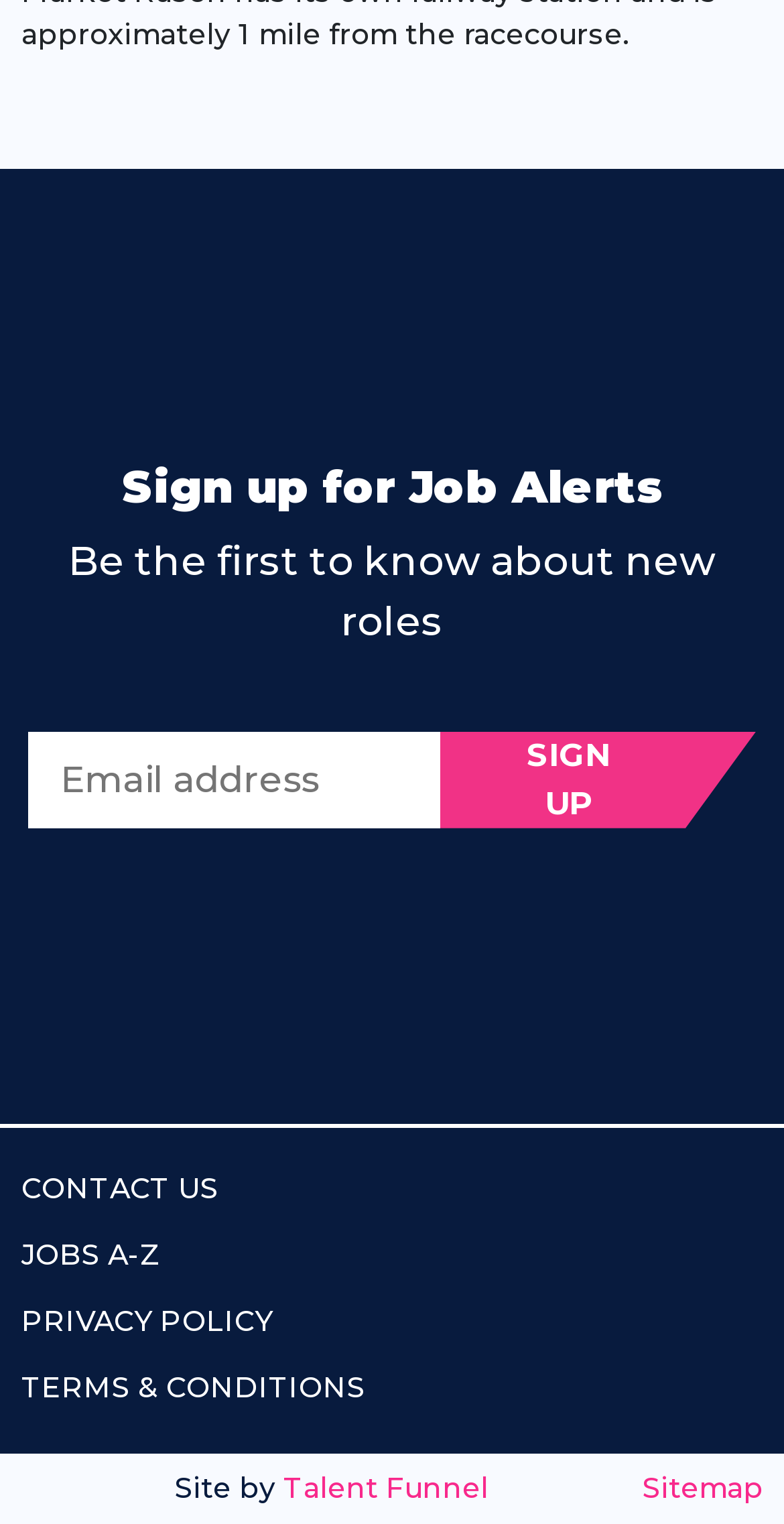Please identify the bounding box coordinates for the region that you need to click to follow this instruction: "Contact us".

[0.027, 0.766, 0.973, 0.794]